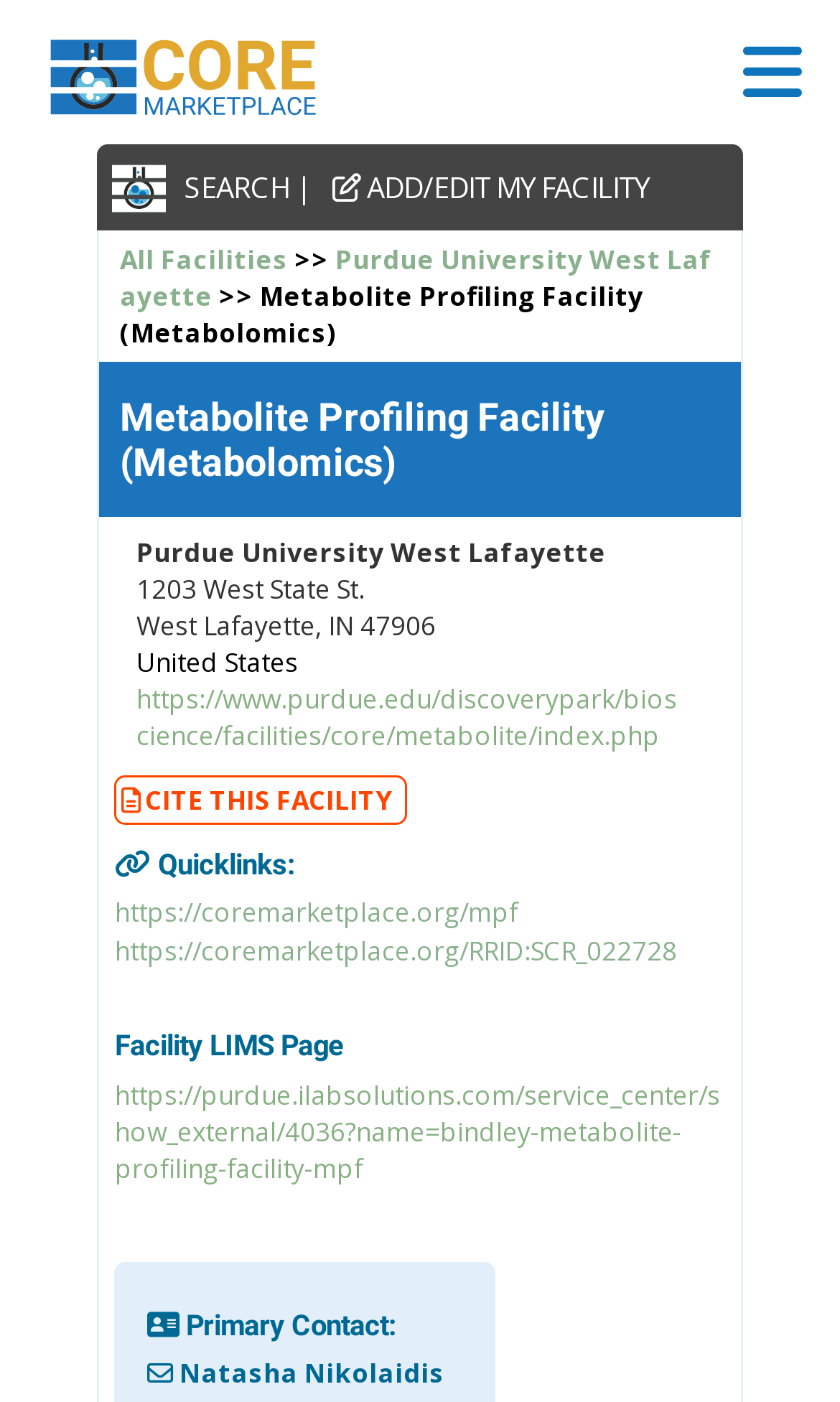How many links are there on the webpage?
Answer the question with a single word or phrase by looking at the picture.

9